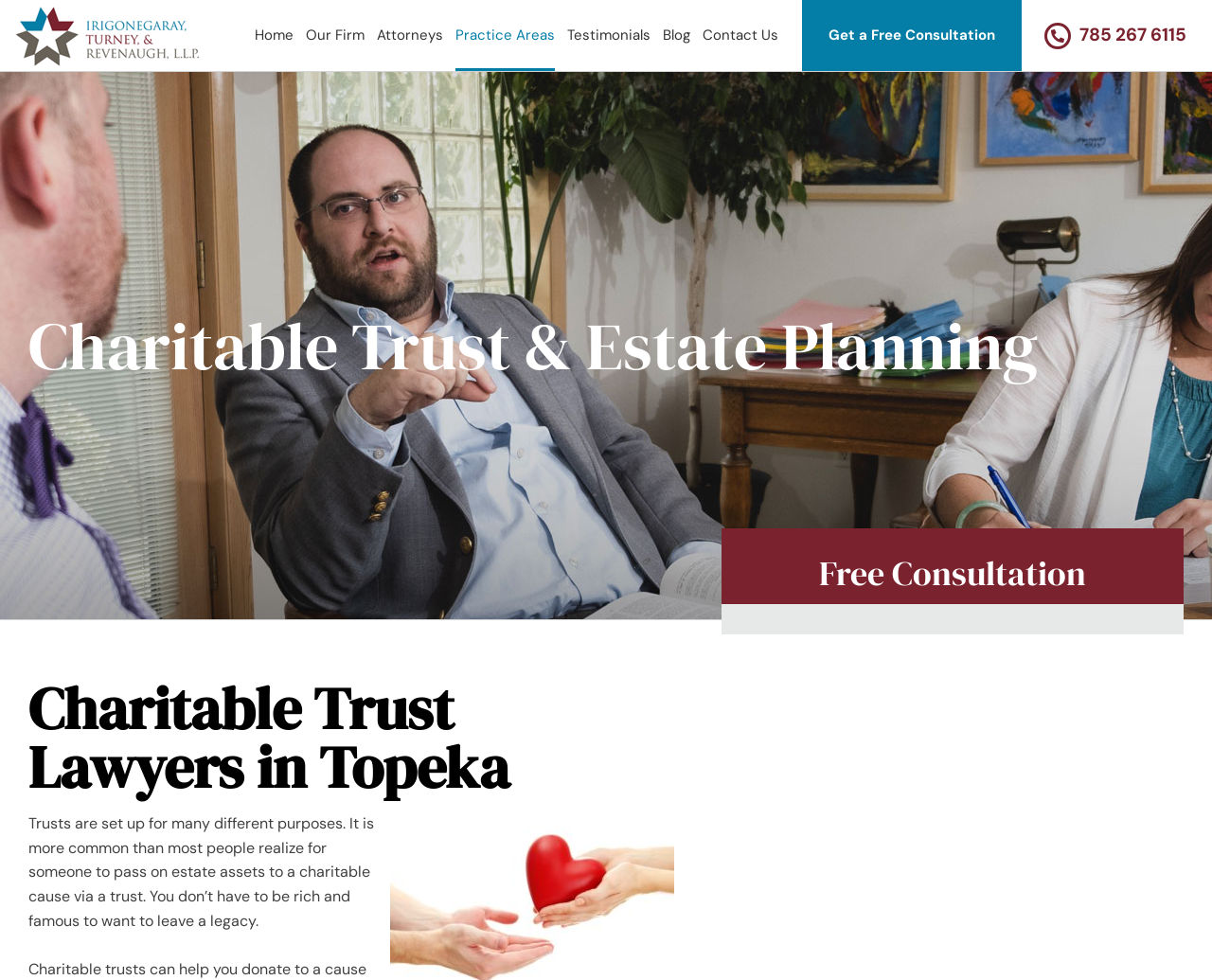Please identify the bounding box coordinates of the clickable region that I should interact with to perform the following instruction: "Click the 'Home' link". The coordinates should be expressed as four float numbers between 0 and 1, i.e., [left, top, right, bottom].

[0.21, 0.0, 0.242, 0.072]